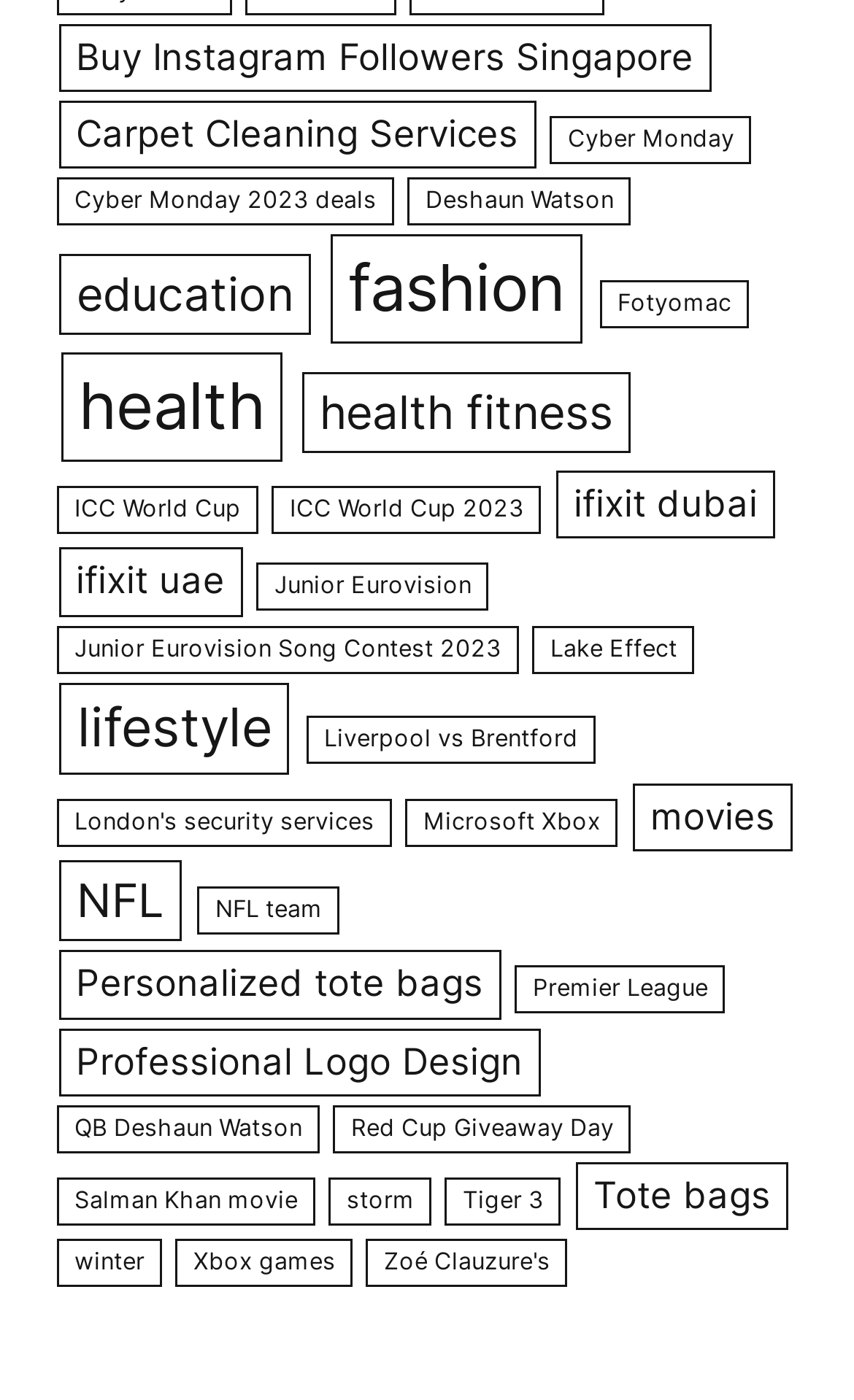Using the webpage screenshot, locate the HTML element that fits the following description and provide its bounding box: "Tech Times Gazette".

None